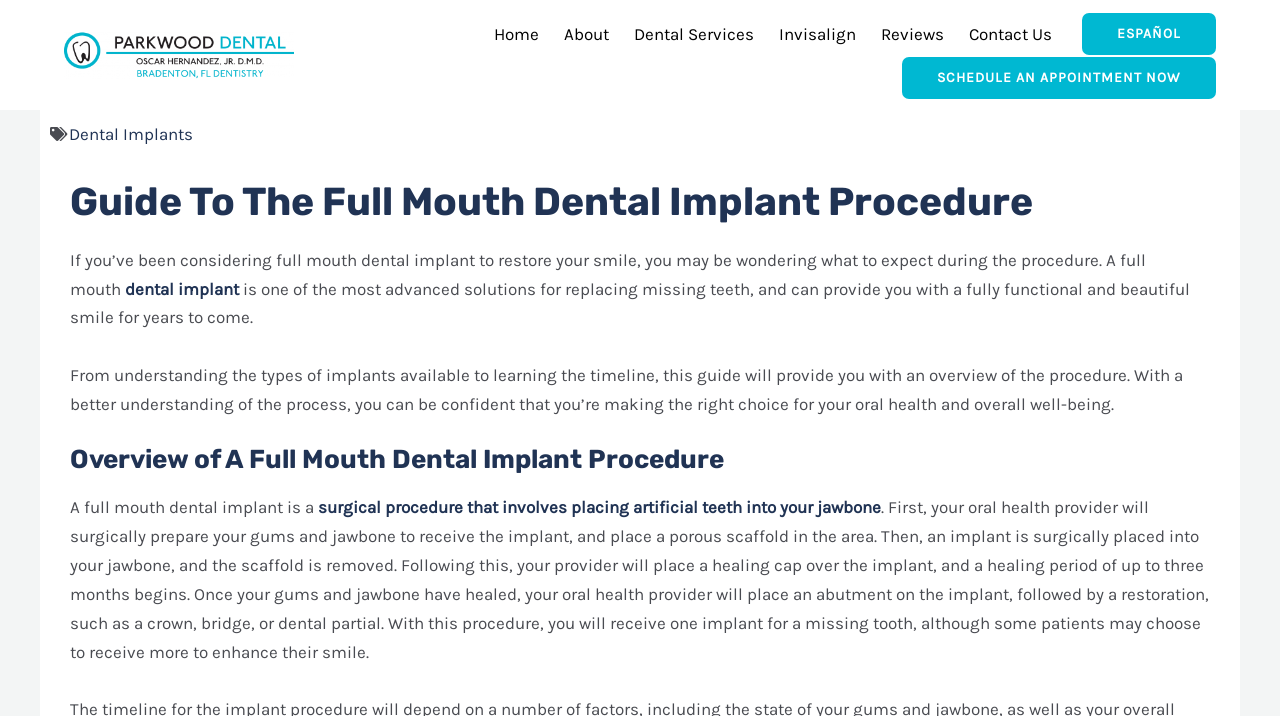Find the bounding box coordinates of the clickable area that will achieve the following instruction: "Click the ESPAÑOL link".

[0.845, 0.018, 0.95, 0.077]